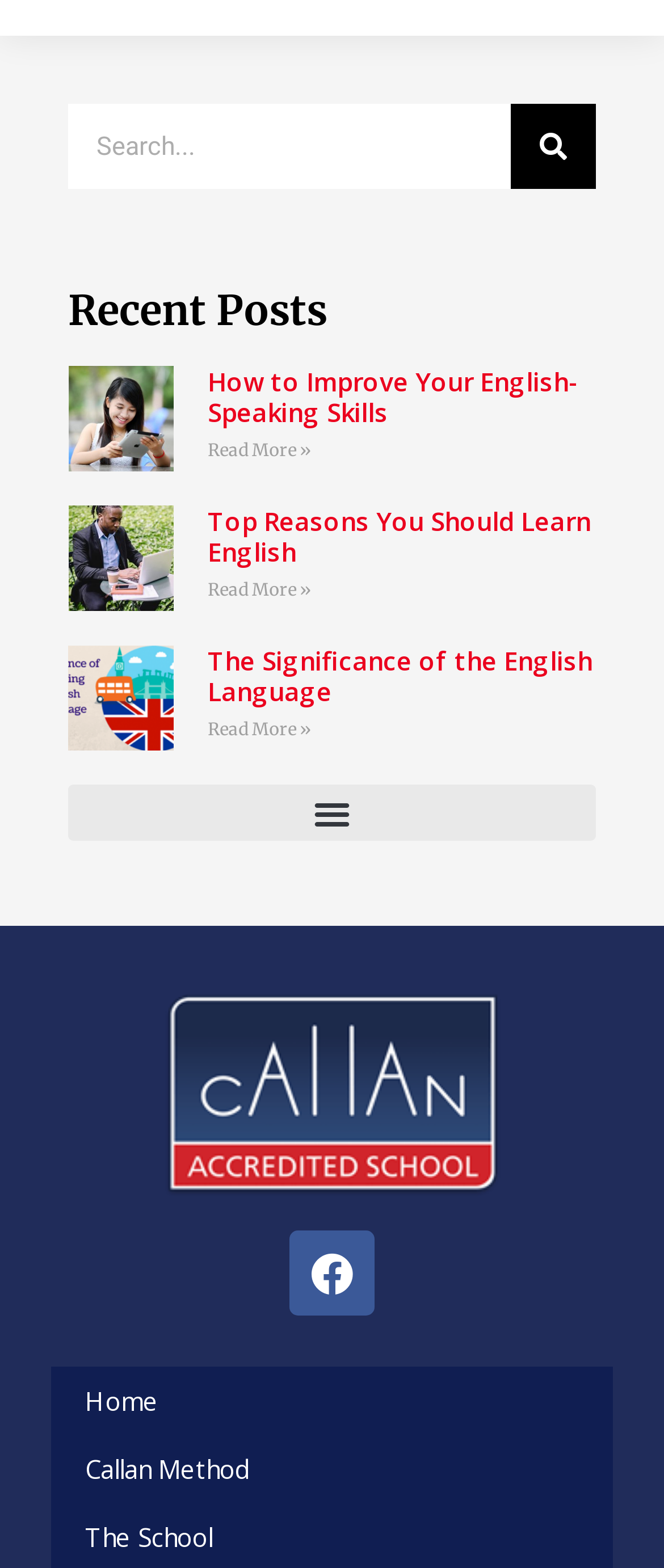Could you locate the bounding box coordinates for the section that should be clicked to accomplish this task: "Visit Facebook page".

[0.436, 0.785, 0.564, 0.839]